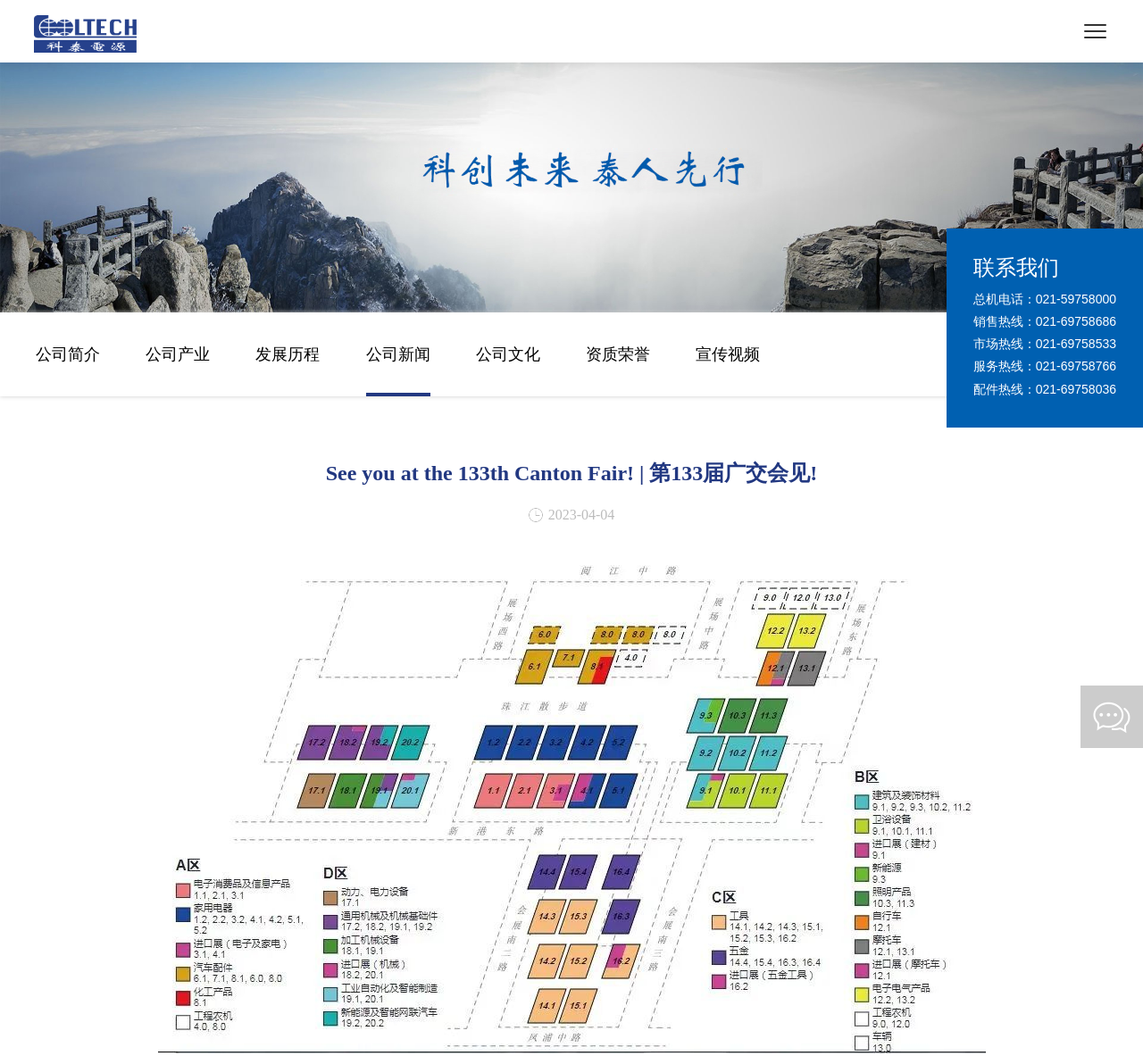Determine the bounding box coordinates of the clickable region to execute the instruction: "Learn about the company culture". The coordinates should be four float numbers between 0 and 1, denoted as [left, top, right, bottom].

[0.416, 0.294, 0.472, 0.372]